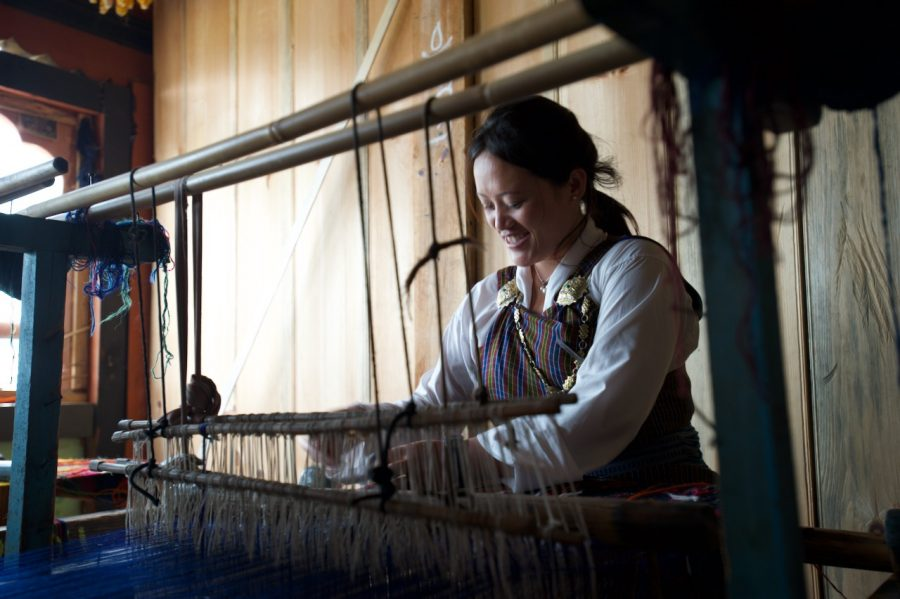Give a one-word or one-phrase response to the question: 
What is the significance of fabric in Bhutanese culture?

Spiritual and ceremonial purposes